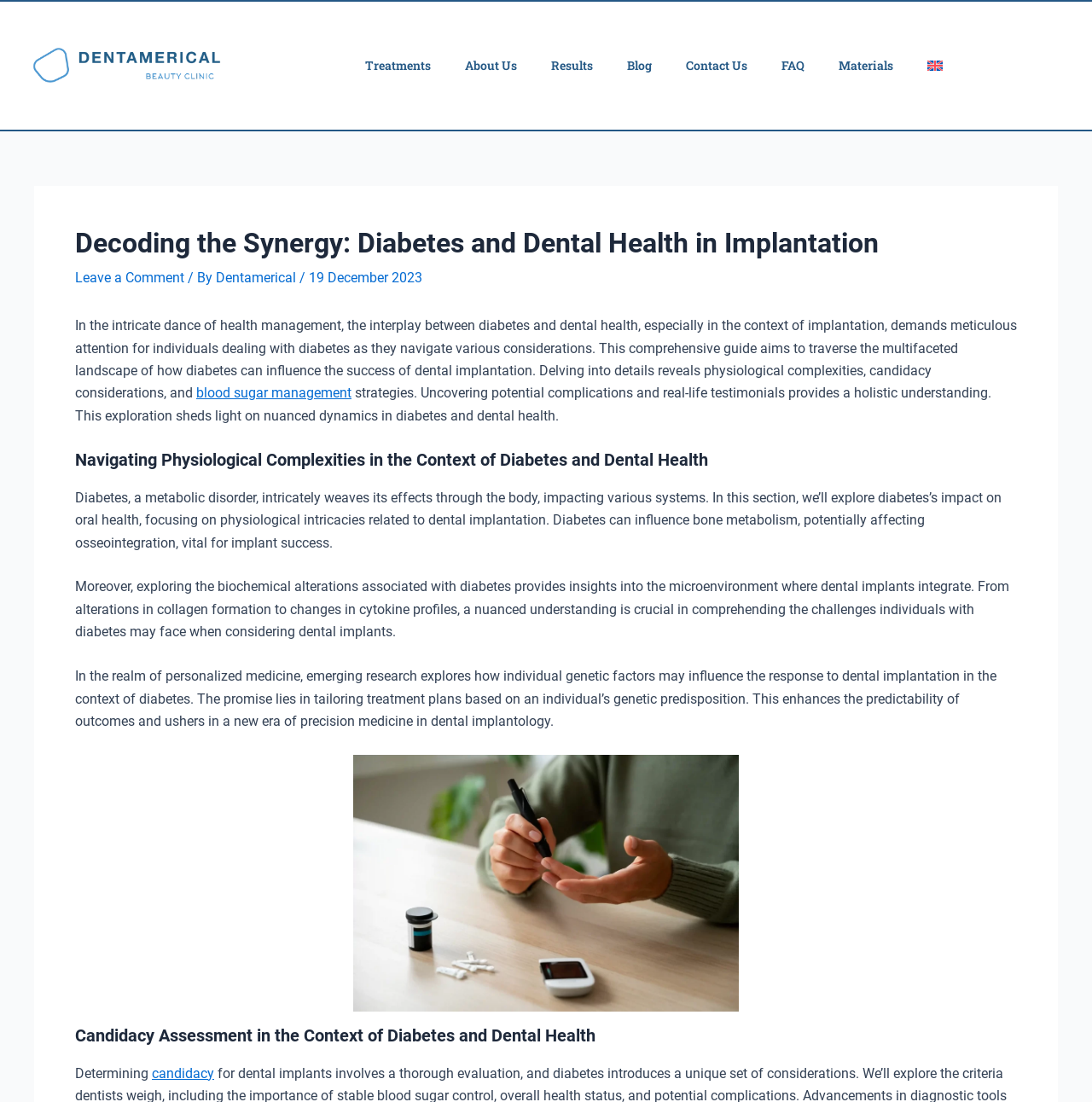Identify the text that serves as the heading for the webpage and generate it.

Decoding the Synergy: Diabetes and Dental Health in Implantation